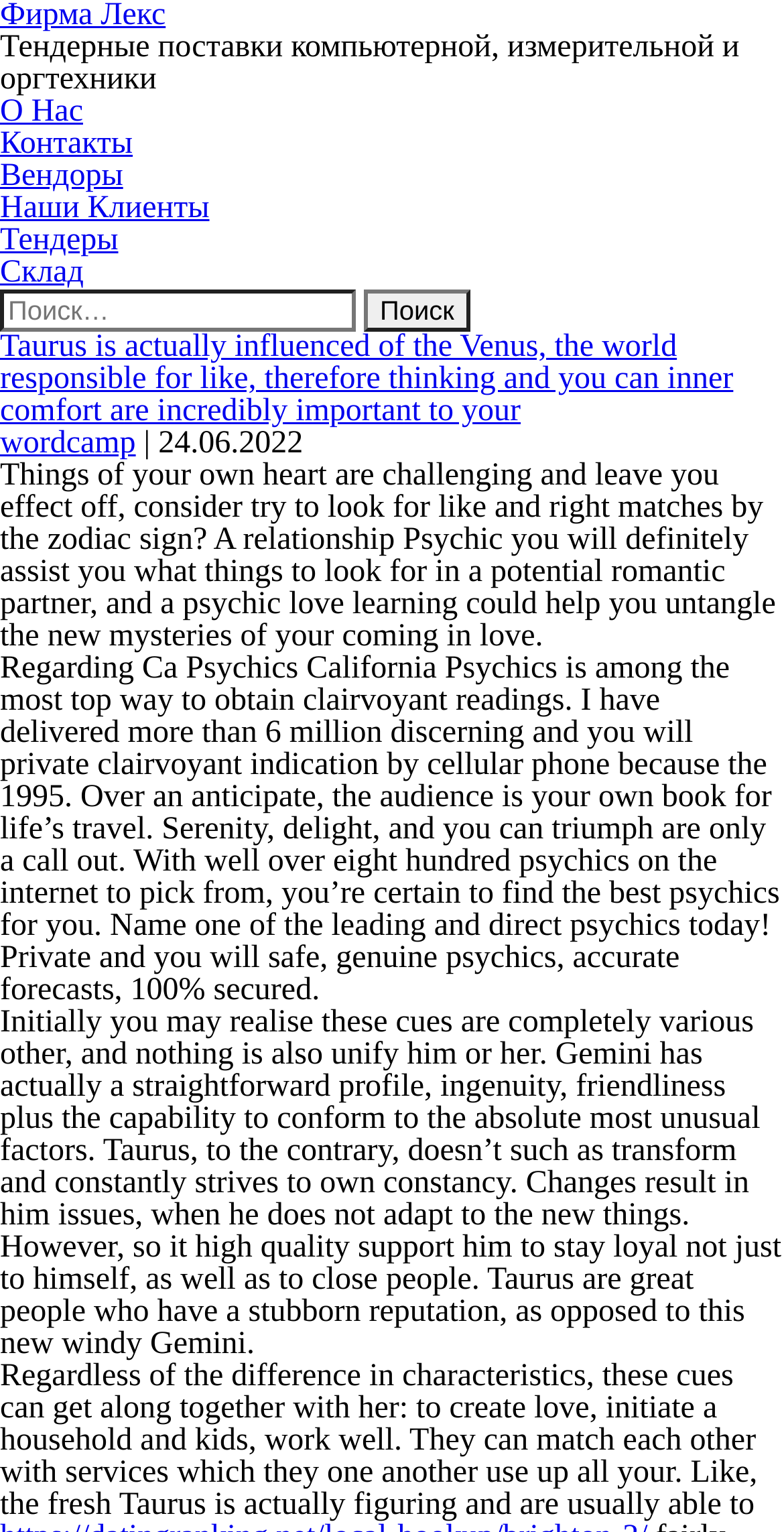Provide your answer to the question using just one word or phrase: What is the company name?

Фирма Лекс